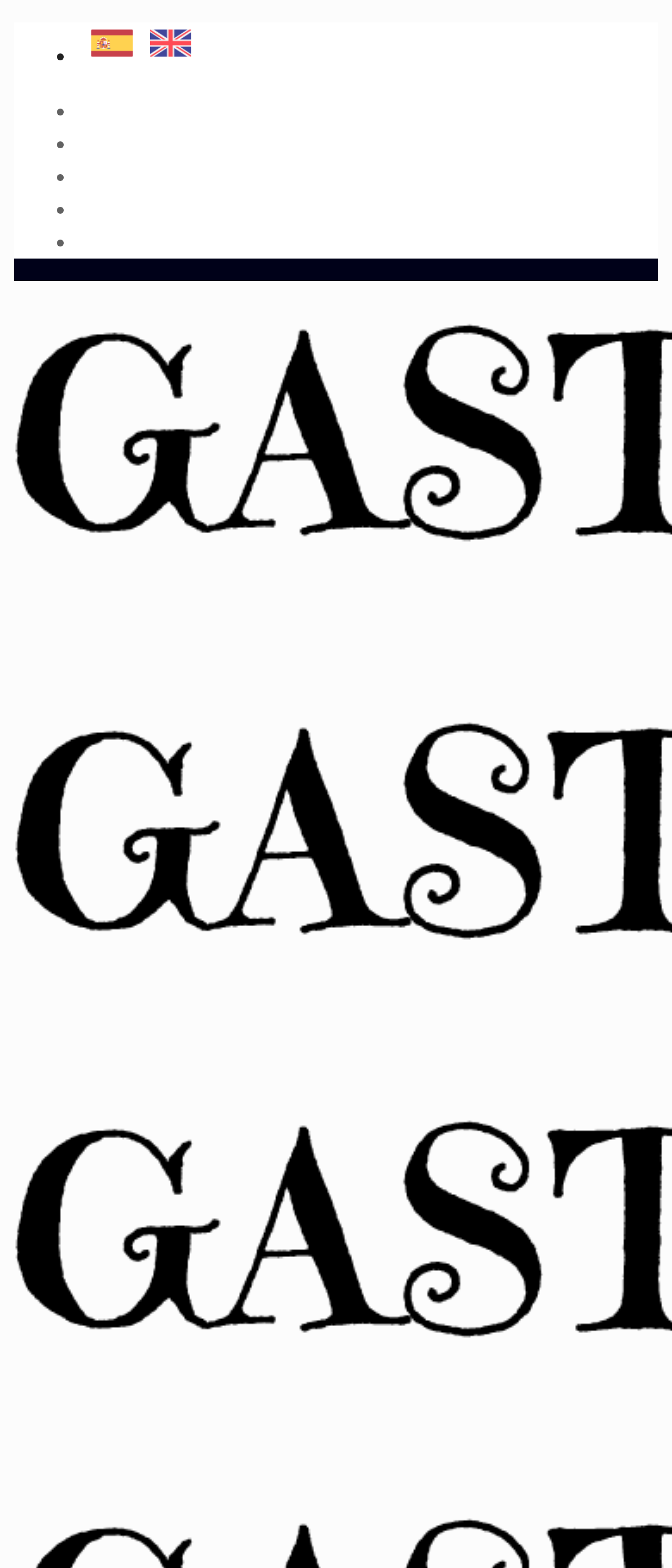What is the vertical position of the second list marker?
Analyze the image and provide a thorough answer to the question.

According to the bounding box coordinates, the second list marker has a top position of 0.06, which is above the middle of the webpage, indicating that it is located above the middle of the webpage.